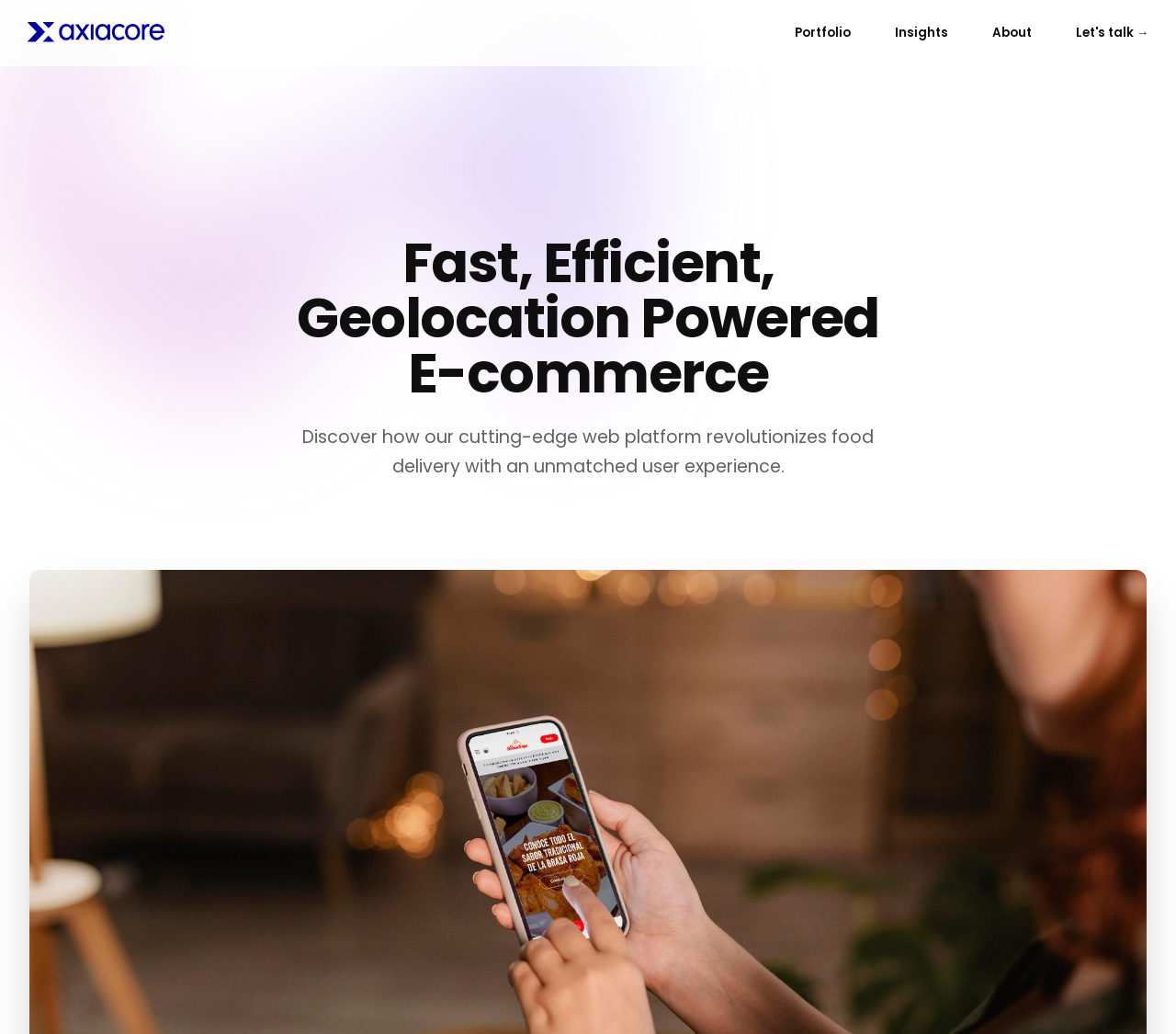Determine the bounding box of the UI component based on this description: "Let's talk →". The bounding box coordinates should be four float values between 0 and 1, i.e., [left, top, right, bottom].

[0.915, 0.021, 0.977, 0.043]